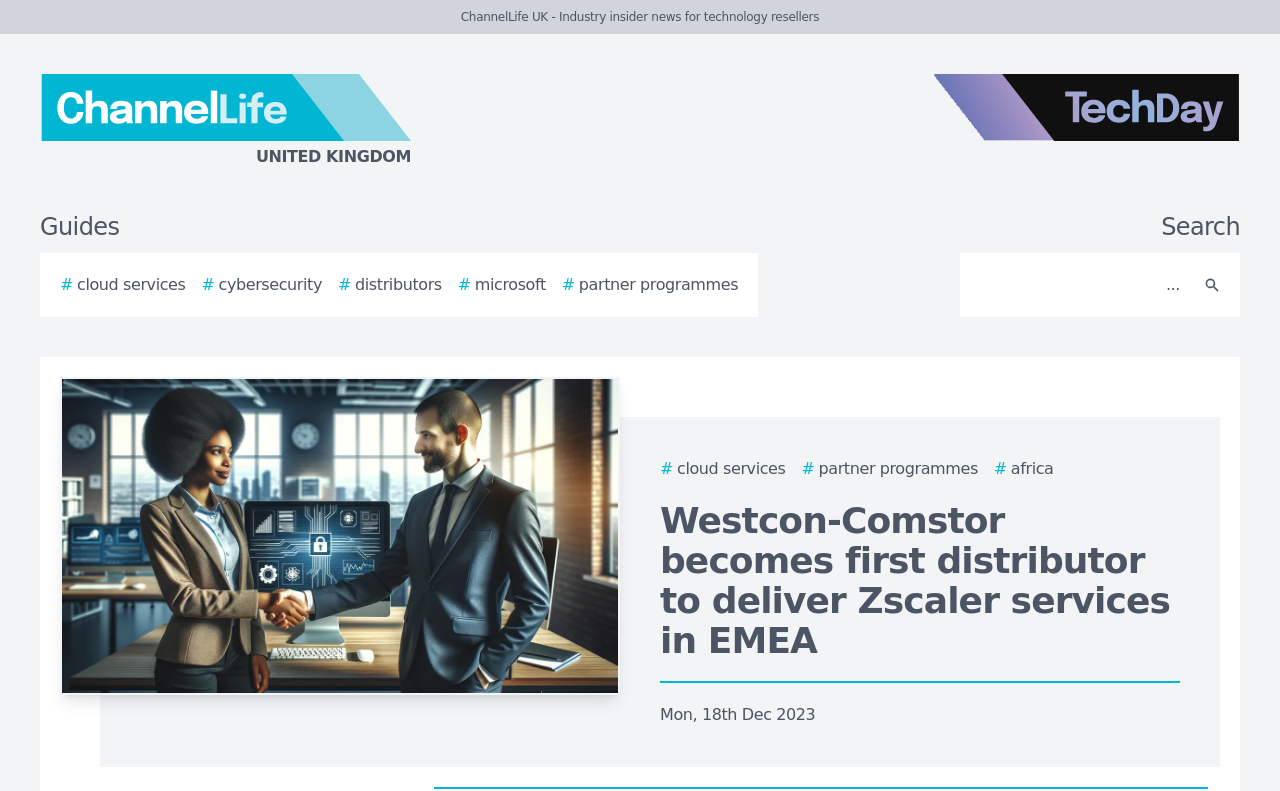Answer the question below in one word or phrase:
What region does Zscaler services cover?

EMEA